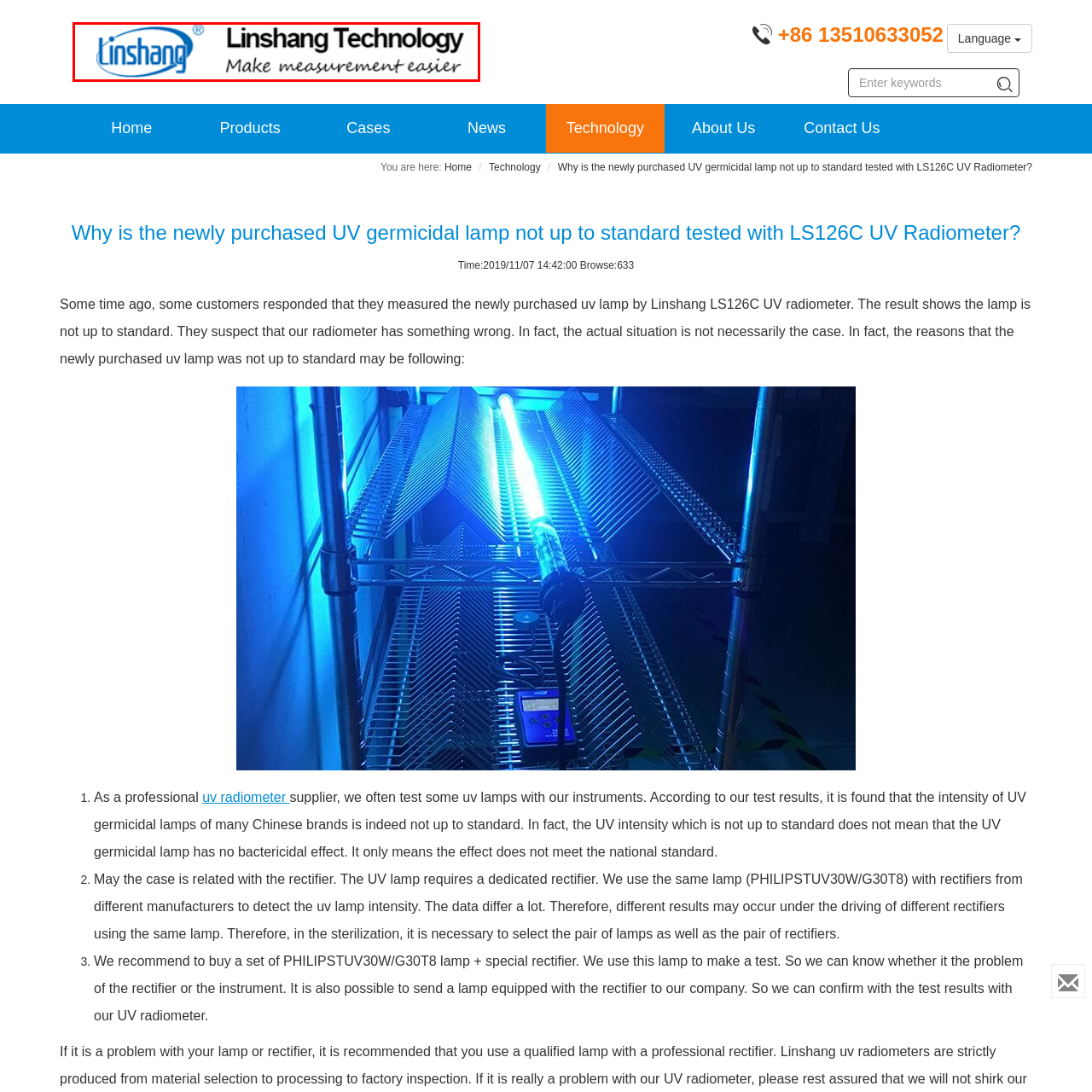Generate a comprehensive caption for the image that is marked by the red border.

The image features the logo of Linshang Technology, a company known for its expertise in measurement solutions. The logo is accompanied by the tagline, "Make Measurement Easier," highlighting the company's commitment to simplifying measurement processes for its users. The design of the logo incorporates a distinctive blue color and a clean, modern font, which reflects the innovative spirit of the brand and its focus on precision and reliability in measurement technology.